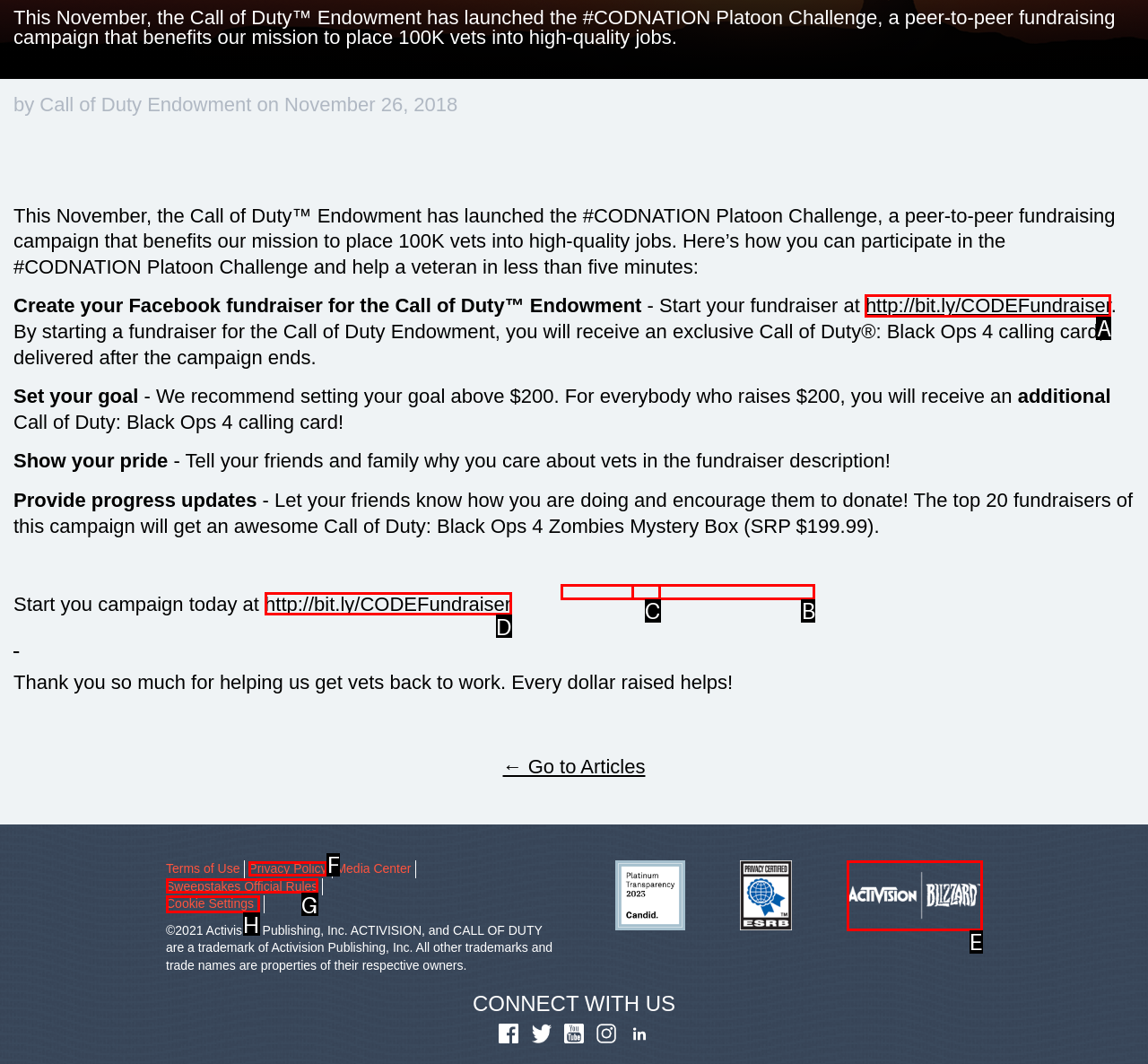Using the element description: Cookie Settings, select the HTML element that matches best. Answer with the letter of your choice.

H